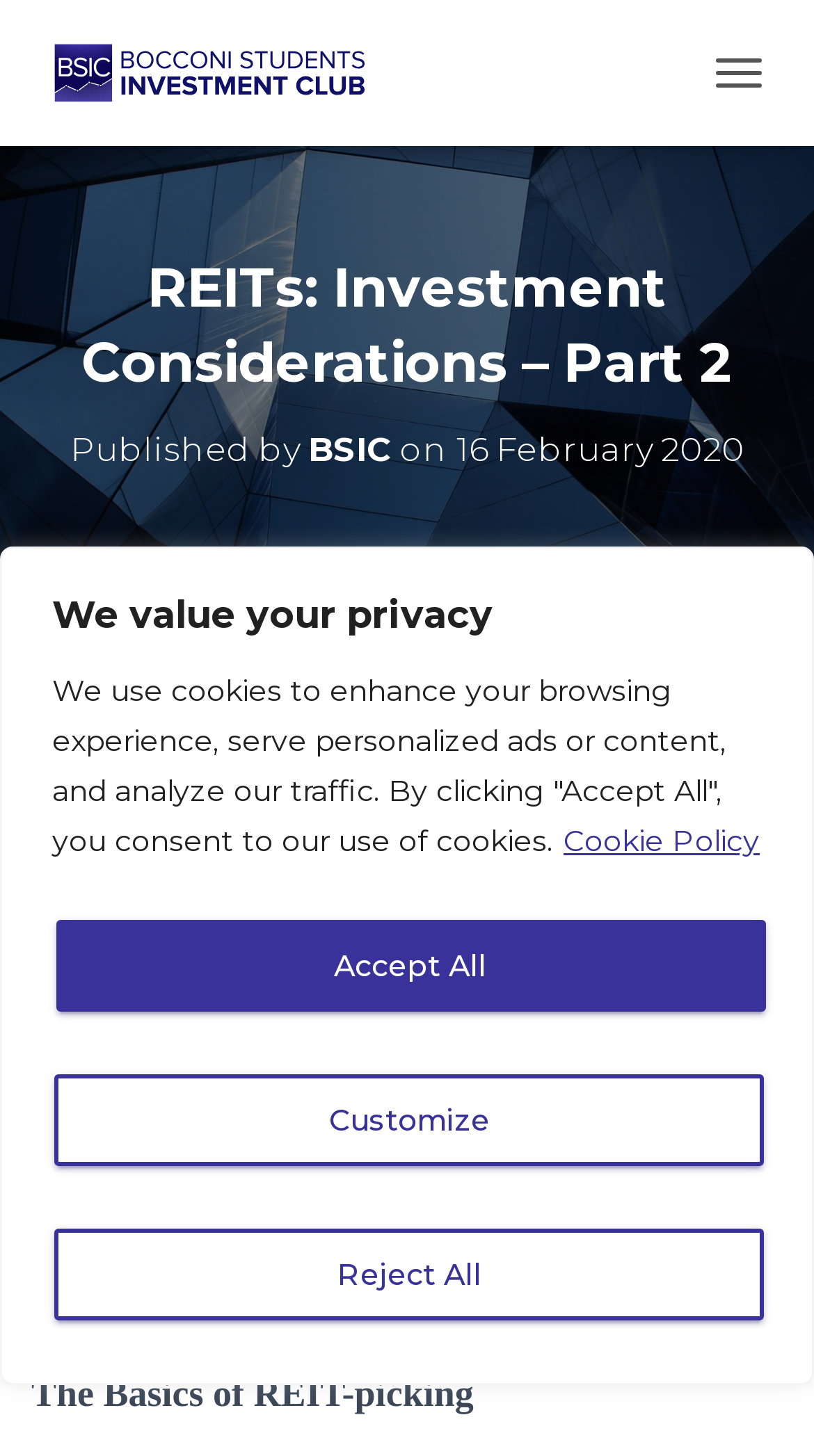Kindly determine the bounding box coordinates for the clickable area to achieve the given instruction: "Click the Mental Health Wales logo".

None